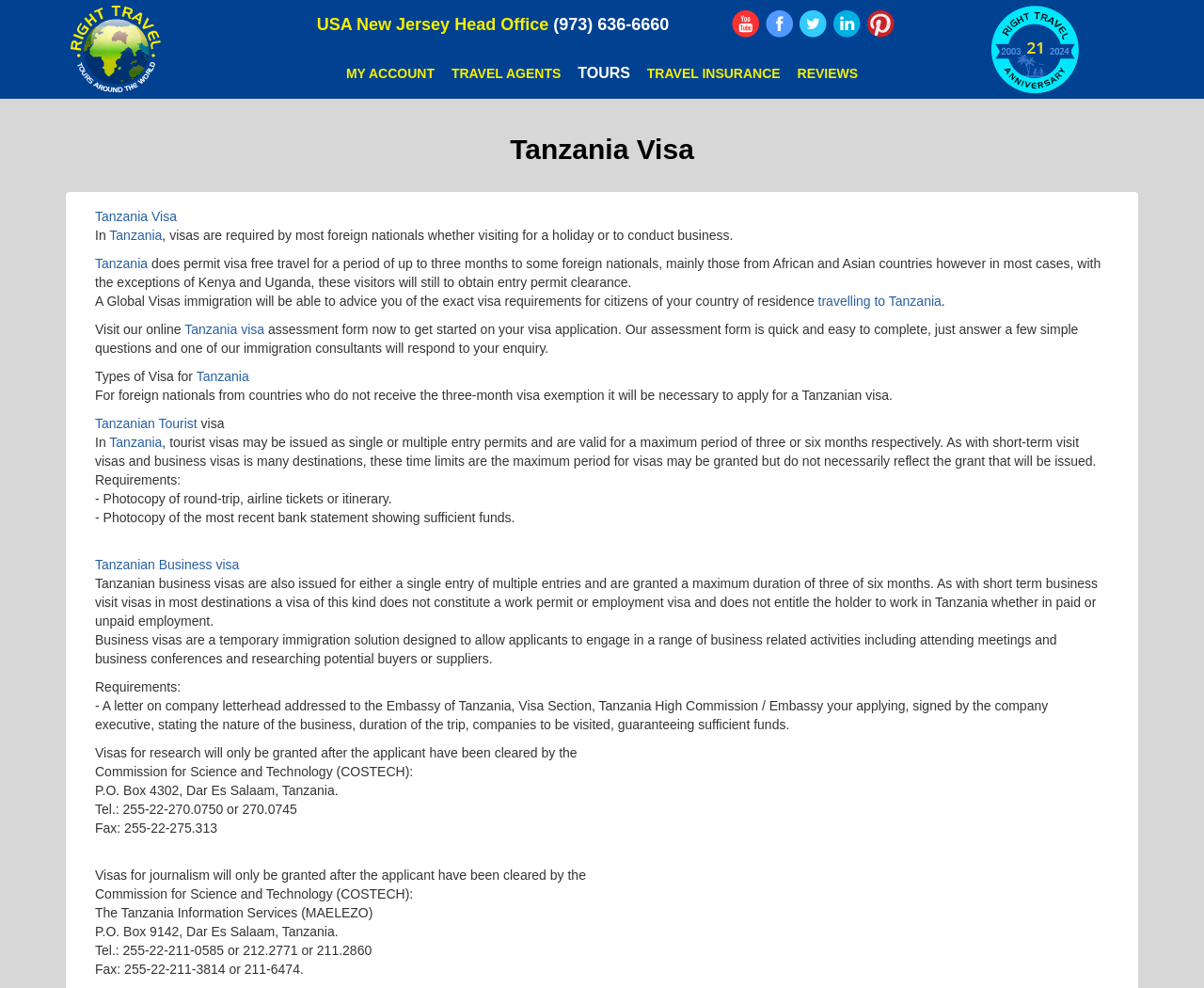Using the given element description, provide the bounding box coordinates (top-left x, top-left y, bottom-right x, bottom-right y) for the corresponding UI element in the screenshot: Tours

[0.478, 0.059, 0.525, 0.09]